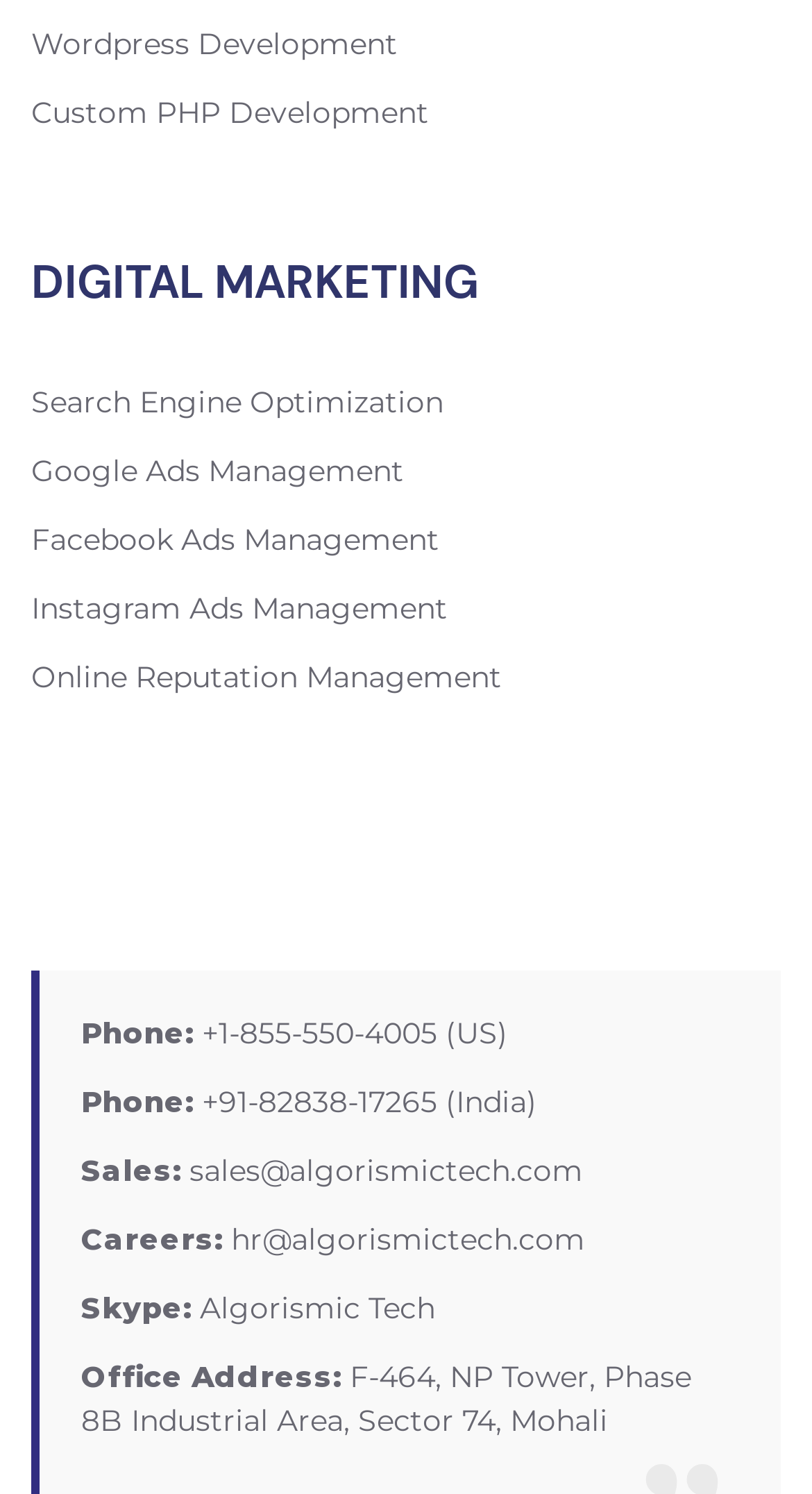What is the company's phone number in the US?
Could you answer the question with a detailed and thorough explanation?

I found the phone number in the 'GET IN TOUCH' section, where it is listed as '+1-855-550-4005 (US)'.